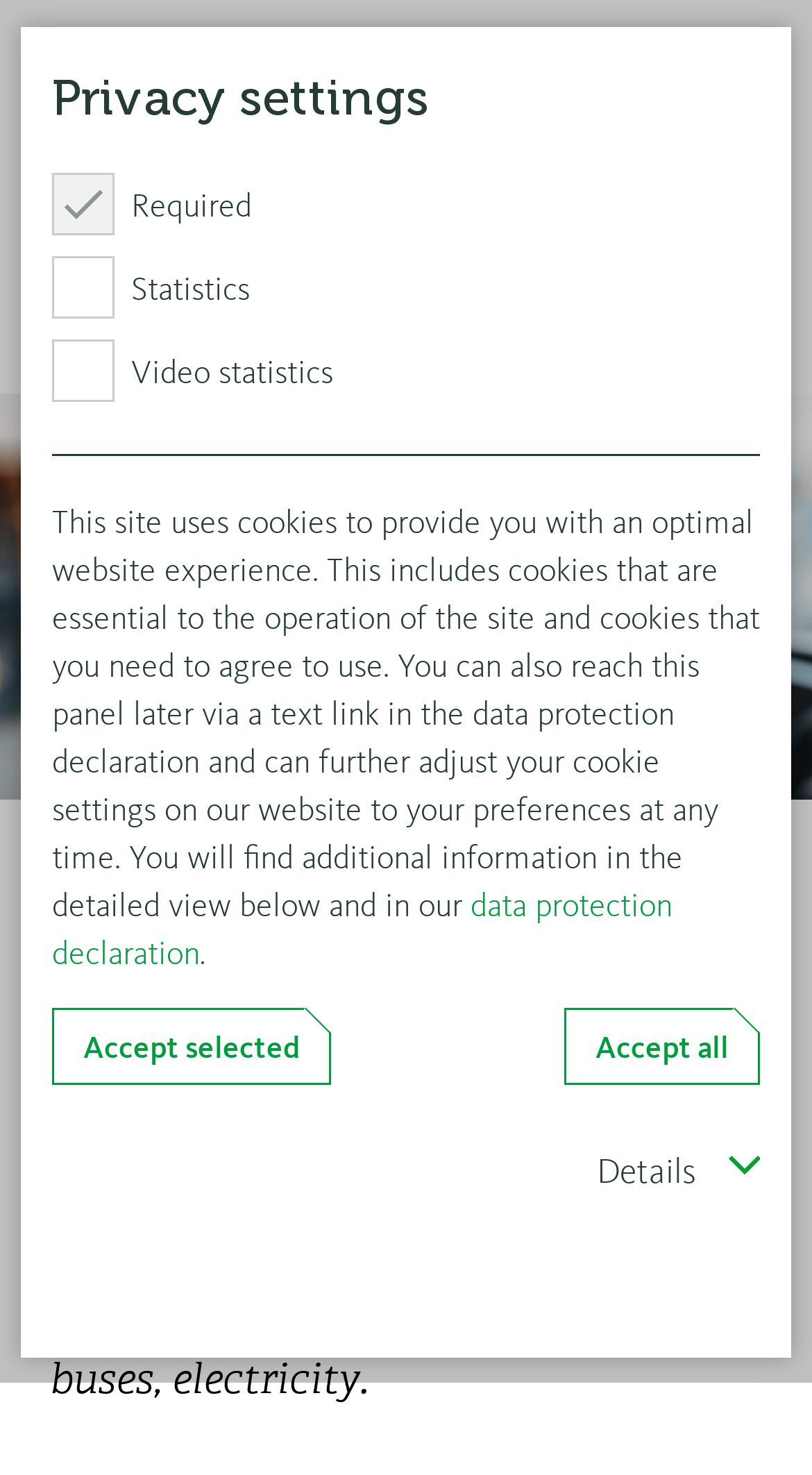Find the coordinates for the bounding box of the element with this description: "Details".

[0.064, 0.757, 0.936, 0.8]